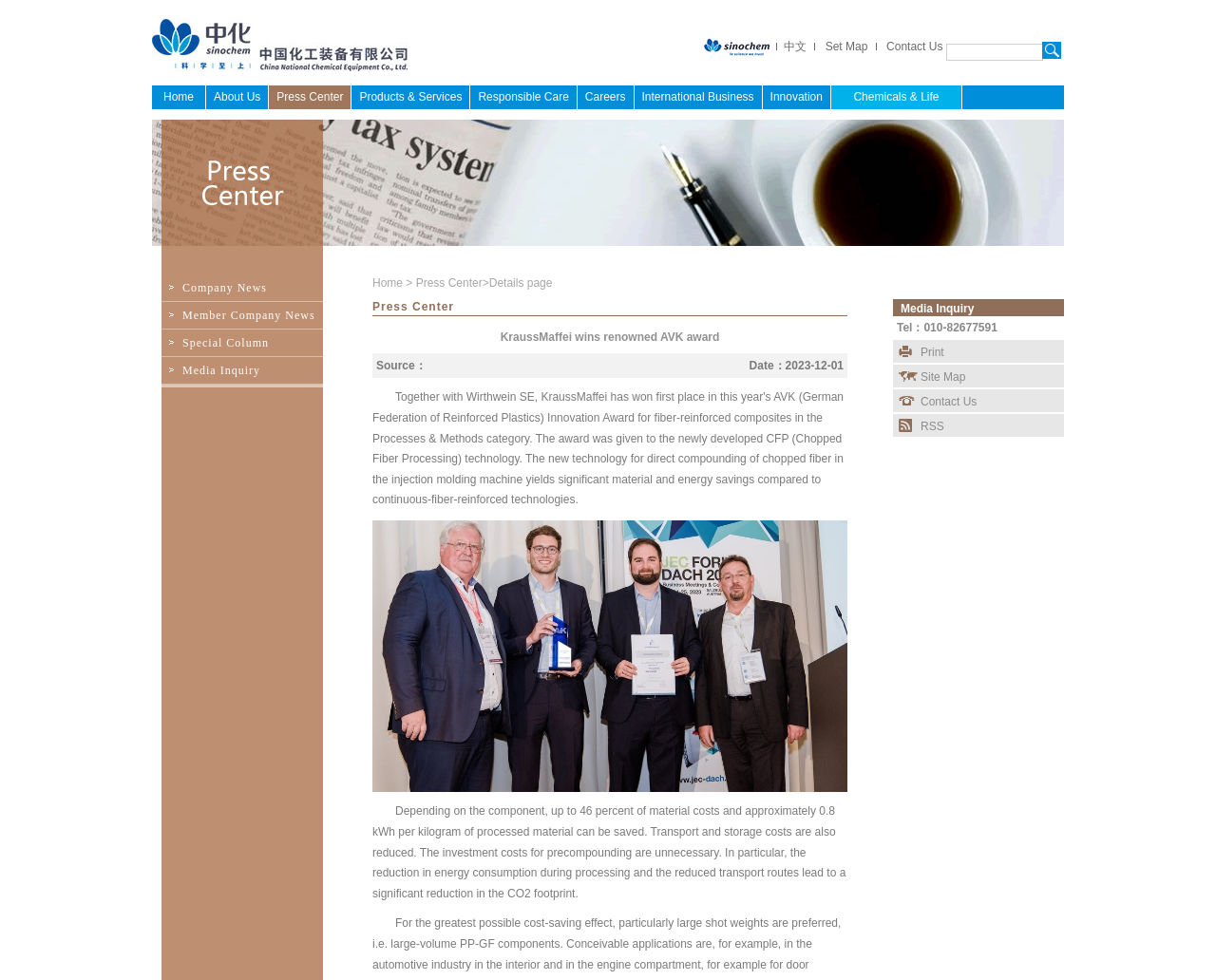Please find the bounding box coordinates for the clickable element needed to perform this instruction: "Switch to Chinese".

[0.645, 0.041, 0.663, 0.054]